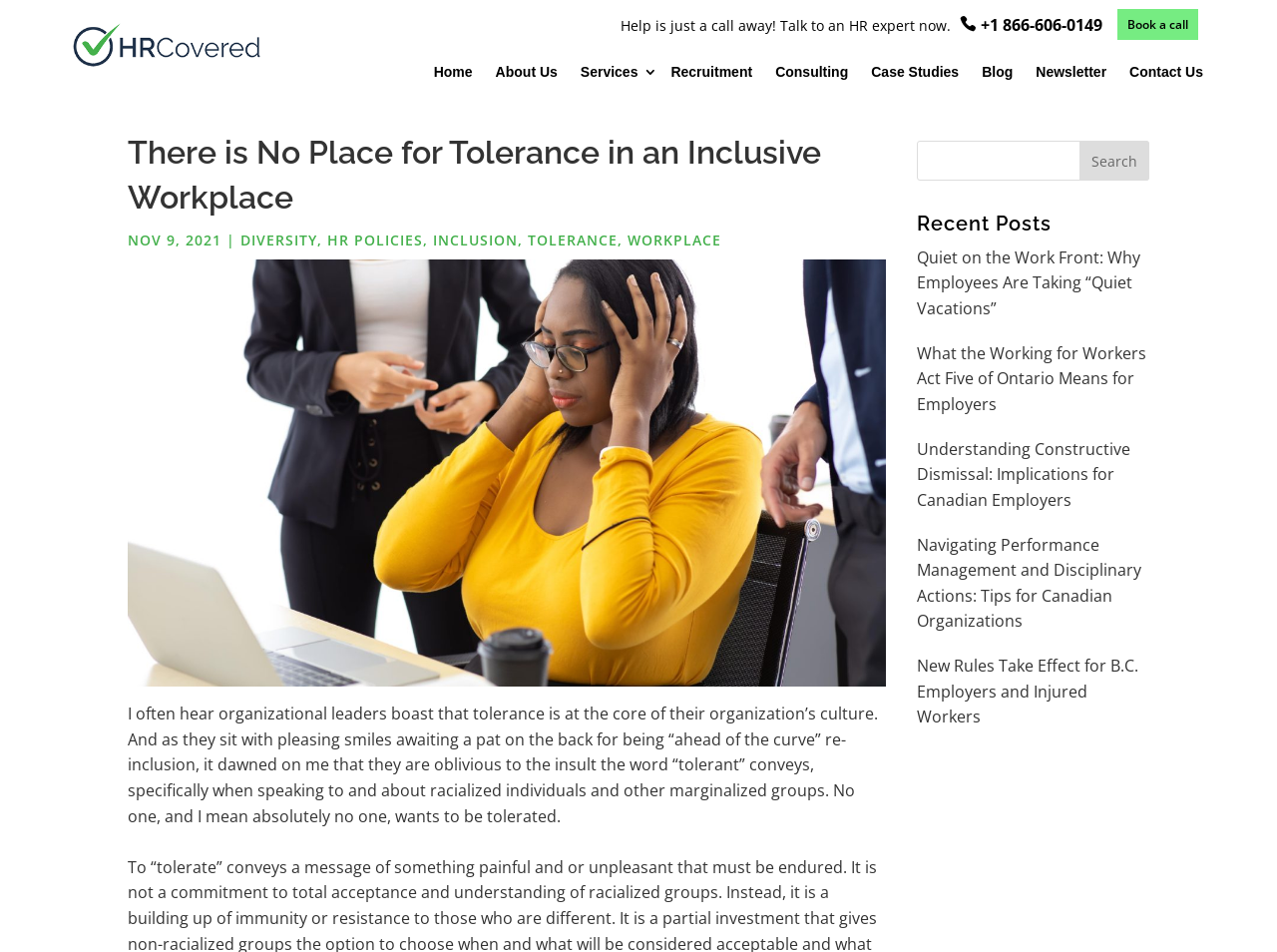Please identify the bounding box coordinates of the element's region that should be clicked to execute the following instruction: "Book a call". The bounding box coordinates must be four float numbers between 0 and 1, i.e., [left, top, right, bottom].

[0.883, 0.02, 0.93, 0.032]